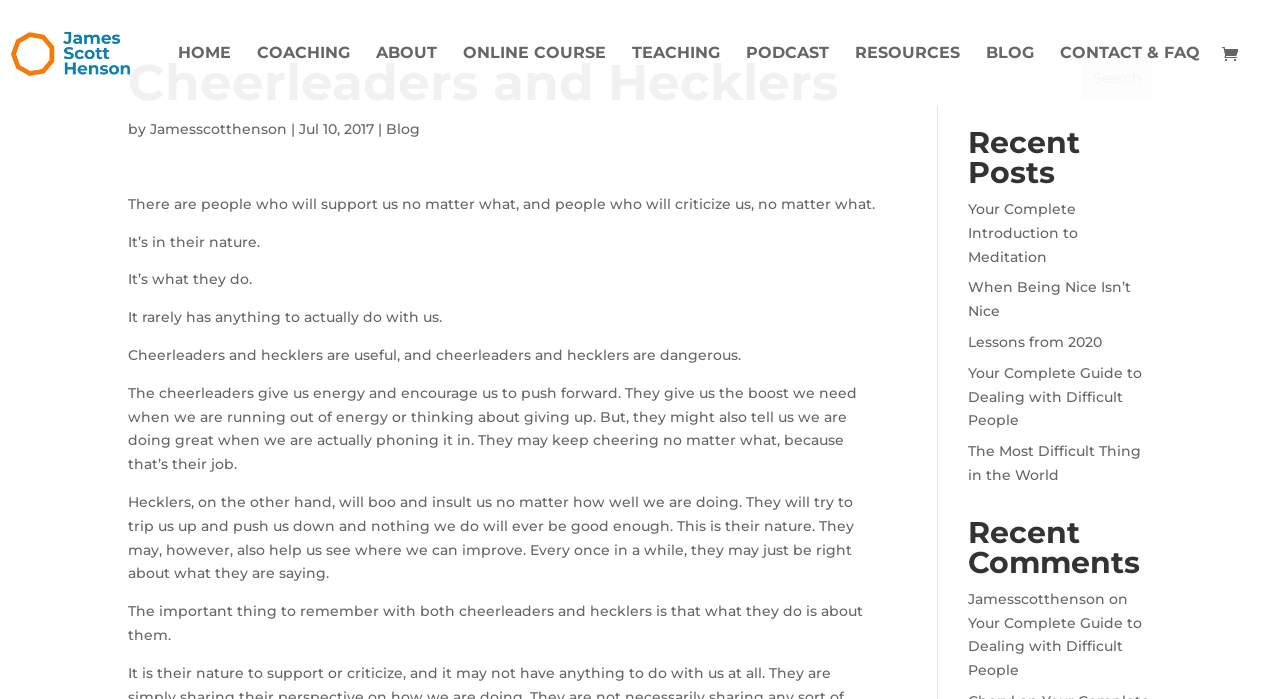Extract the main headline from the webpage and generate its text.

Cheerleaders and Hecklers